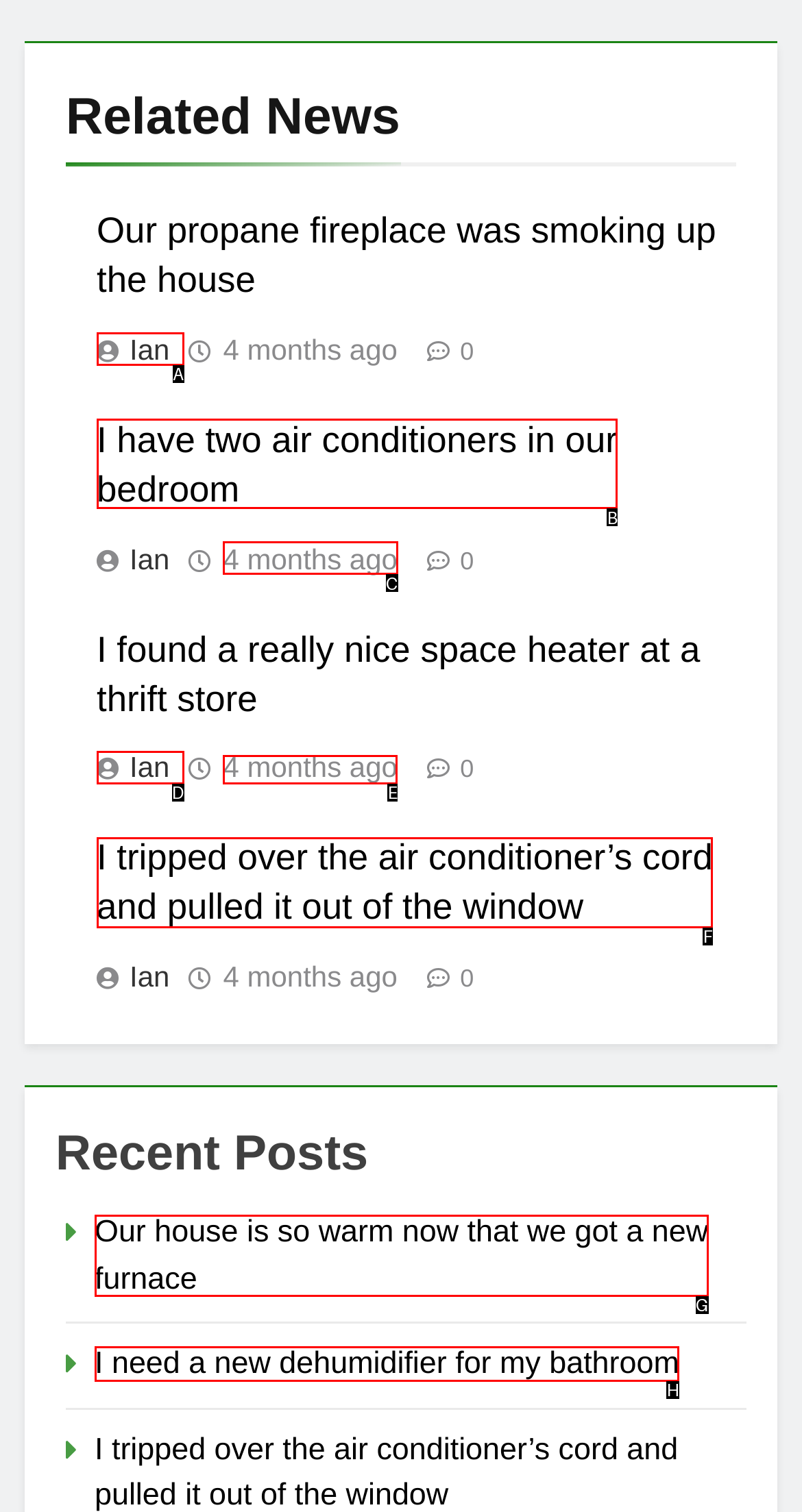Determine the HTML element to be clicked to complete the task: Check the time of the post 'I have two air conditioners in our bedroom'. Answer by giving the letter of the selected option.

C